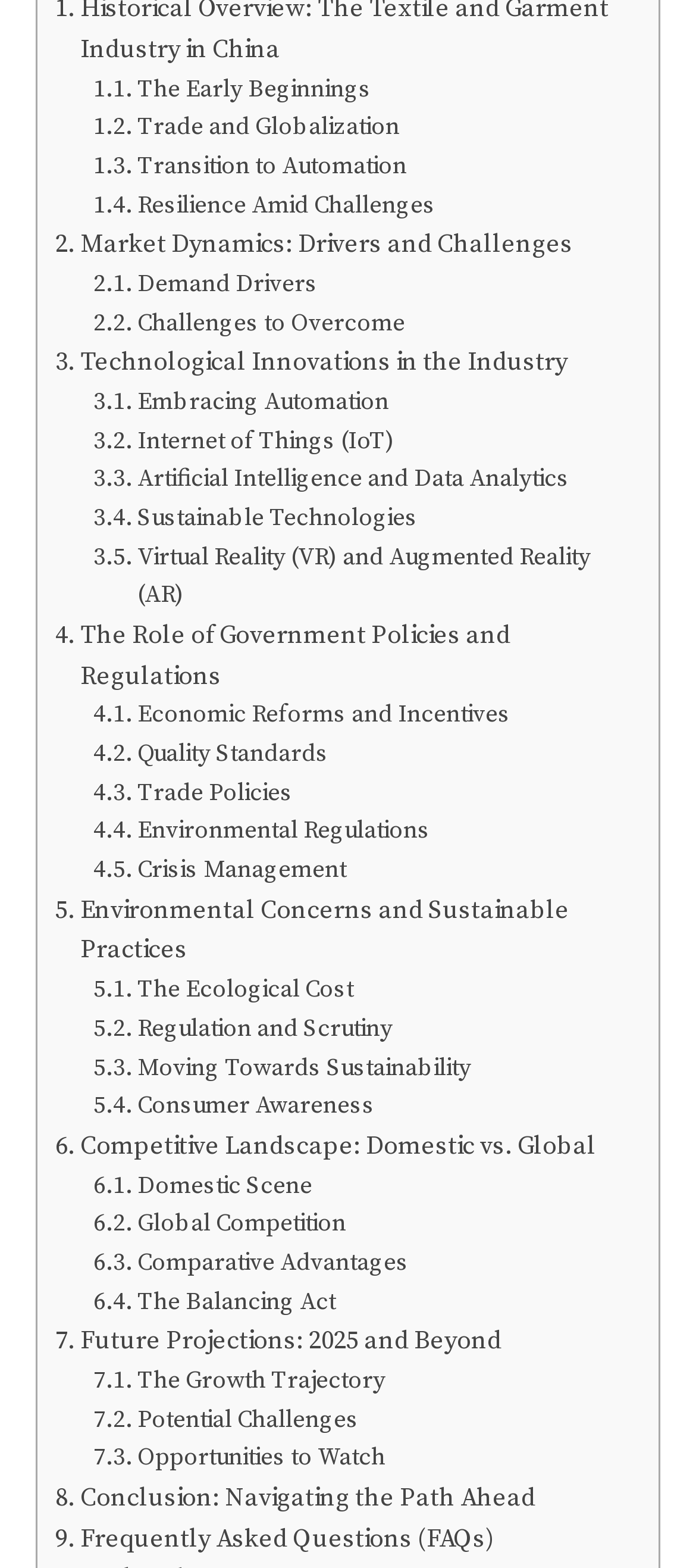Locate the bounding box coordinates of the area that needs to be clicked to fulfill the following instruction: "Click on 'Search' button". The coordinates should be in the format of four float numbers between 0 and 1, namely [left, top, right, bottom].

None